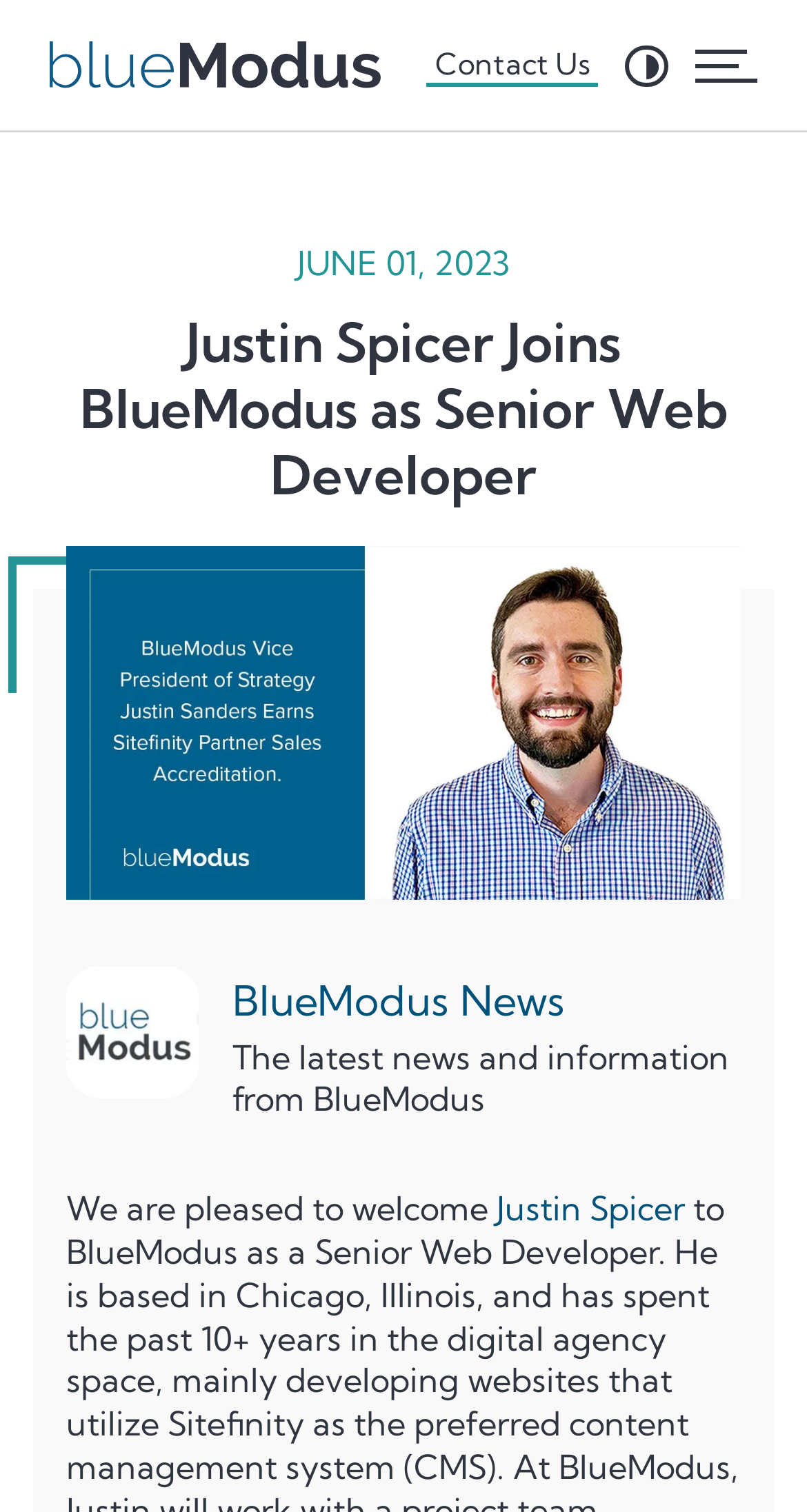Identify the bounding box coordinates for the UI element described by the following text: "parent_node: Contact Us". Provide the coordinates as four float numbers between 0 and 1, in the format [left, top, right, bottom].

[0.775, 0.03, 0.827, 0.058]